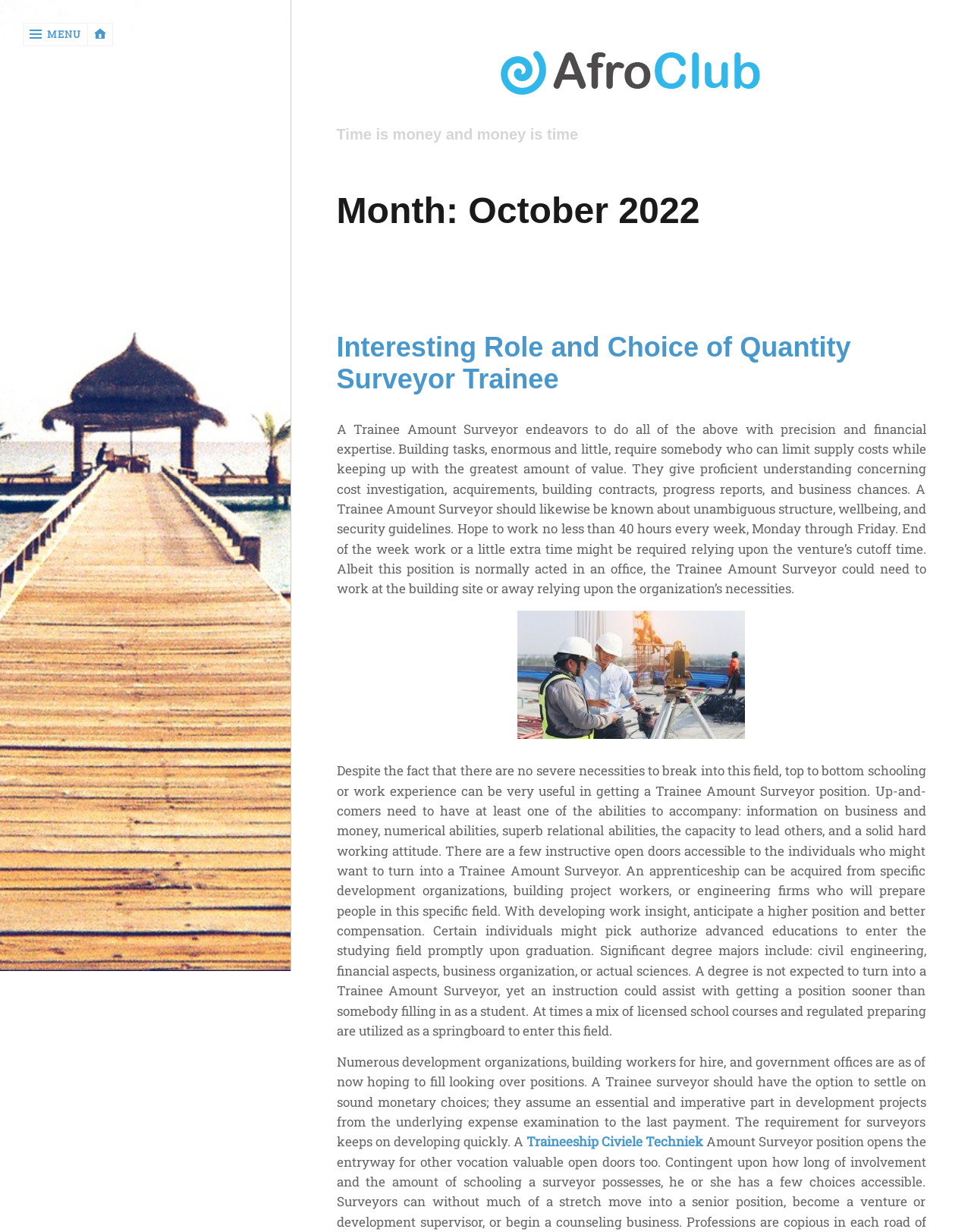Identify the bounding box coordinates for the region of the element that should be clicked to carry out the instruction: "Go to Shopping page". The bounding box coordinates should be four float numbers between 0 and 1, i.e., [left, top, right, bottom].

[0.0, 0.099, 0.096, 0.126]